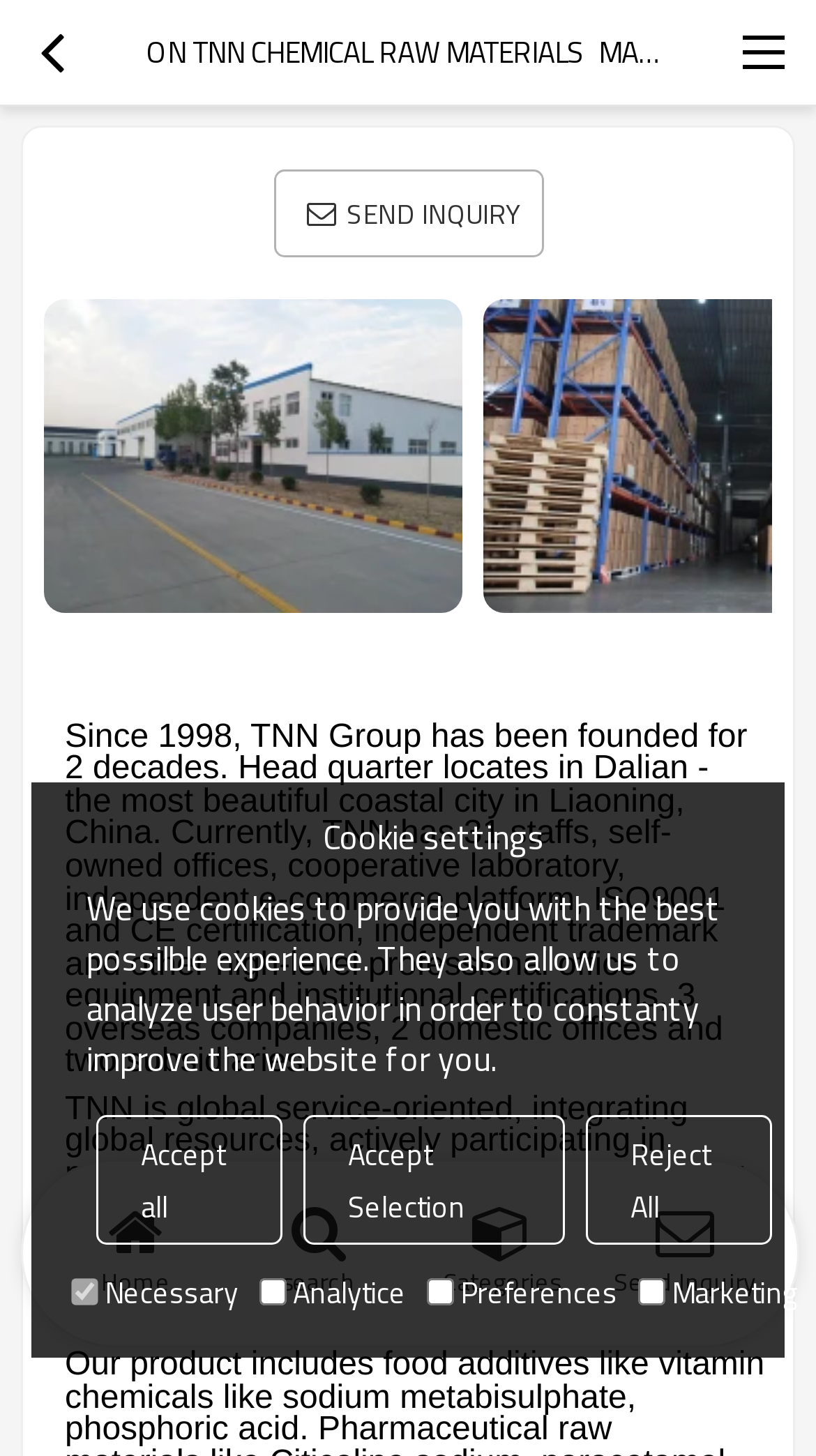Pinpoint the bounding box coordinates of the element you need to click to execute the following instruction: "Click the SEND INQUIRY button". The bounding box should be represented by four float numbers between 0 and 1, in the format [left, top, right, bottom].

[0.335, 0.116, 0.665, 0.177]